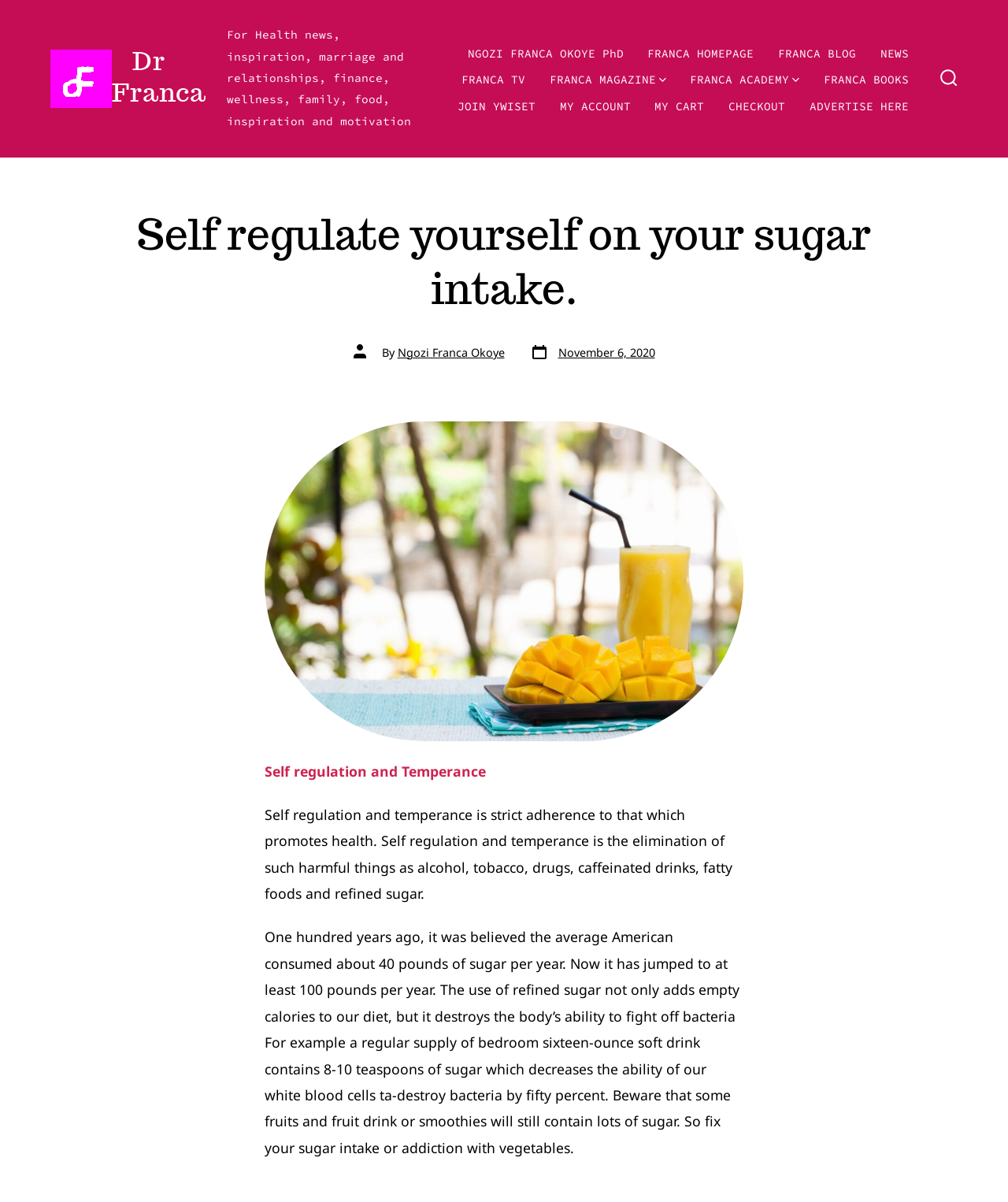Provide a short, one-word or phrase answer to the question below:
Who is the author of the article?

Ngozi Franca Okoye